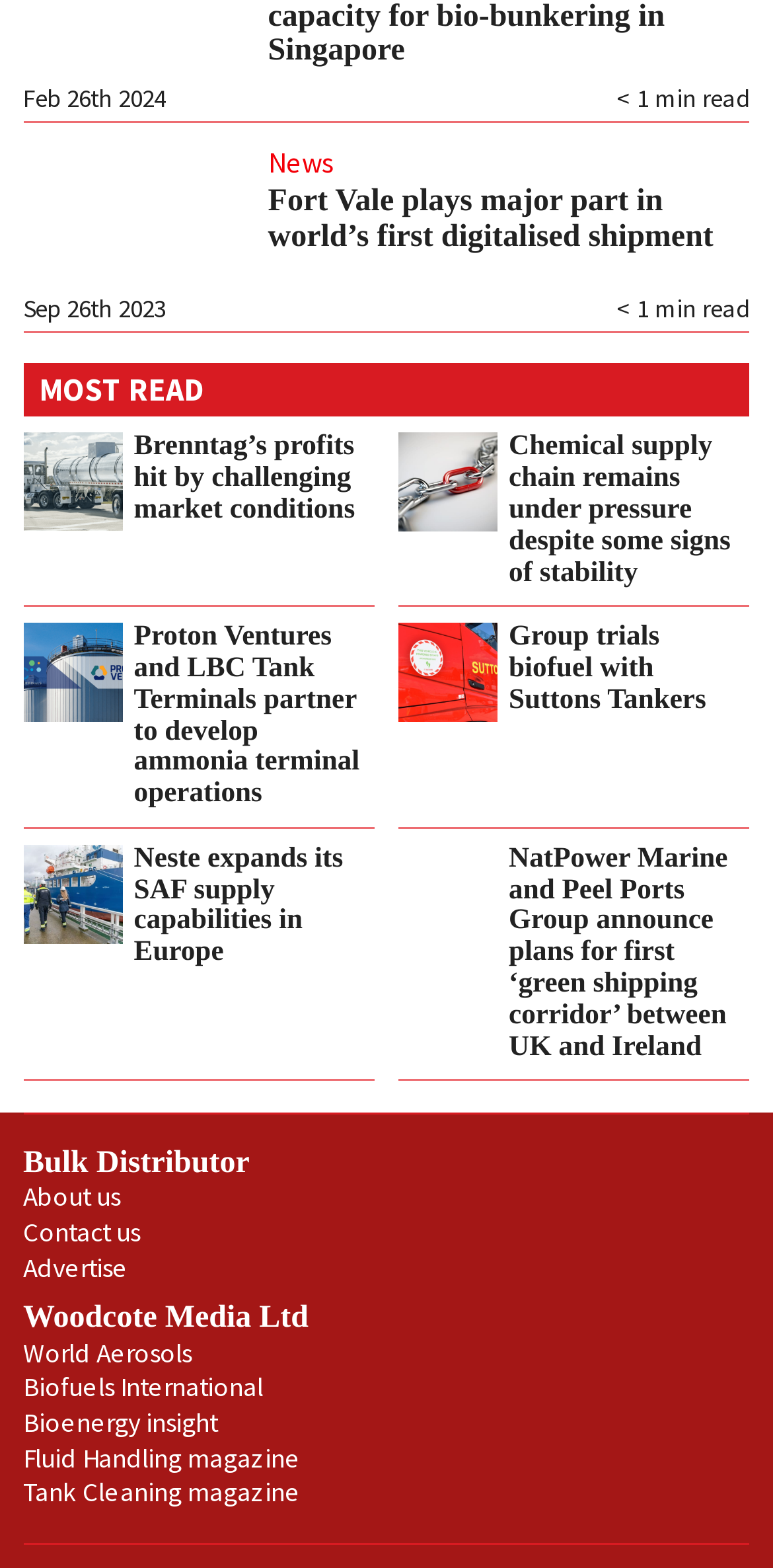Determine the bounding box of the UI element mentioned here: "About us". The coordinates must be in the format [left, top, right, bottom] with values ranging from 0 to 1.

[0.03, 0.753, 0.156, 0.774]